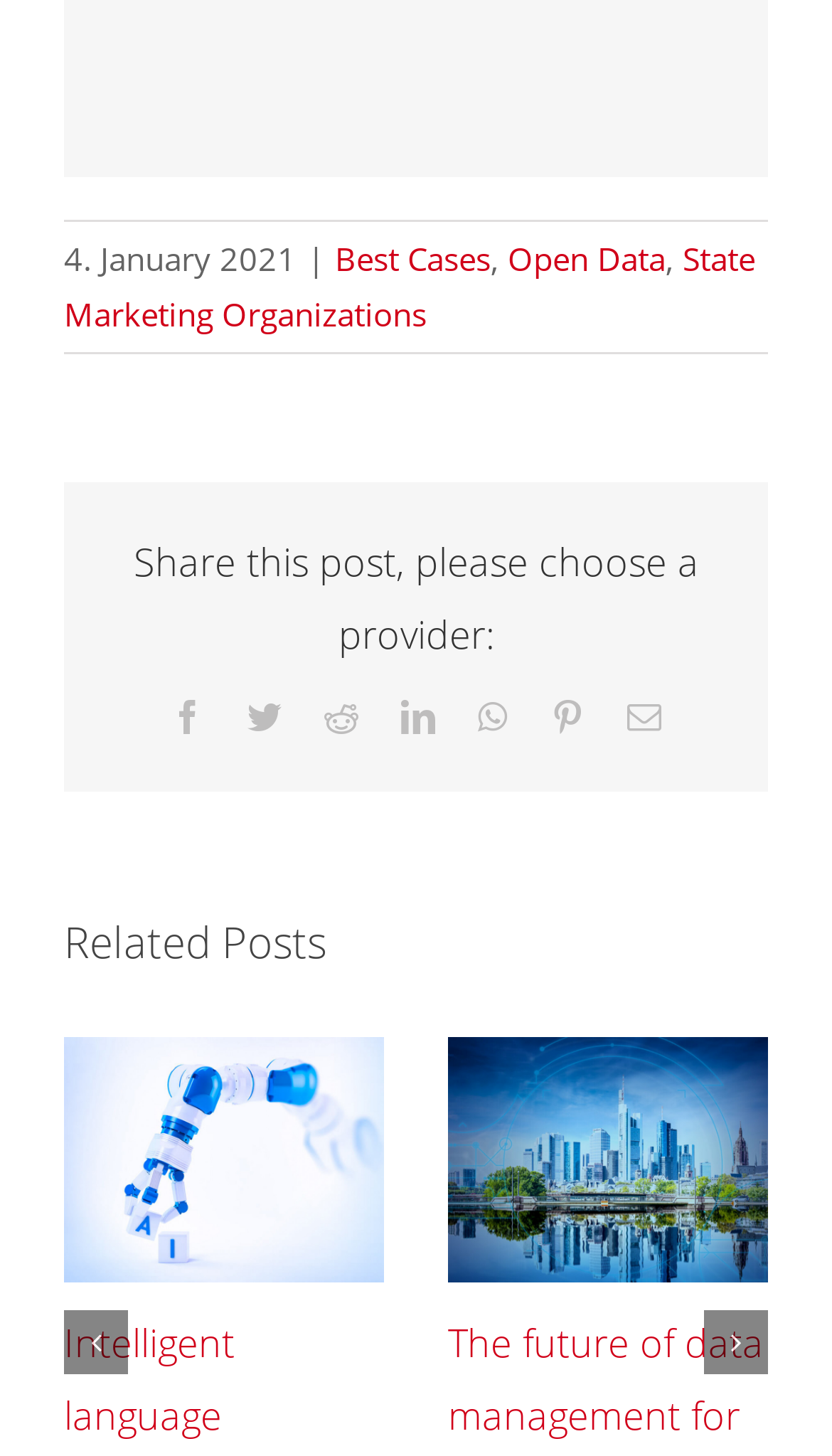Please specify the coordinates of the bounding box for the element that should be clicked to carry out this instruction: "check the events". The coordinates must be four float numbers between 0 and 1, formatted as [left, top, right, bottom].

None